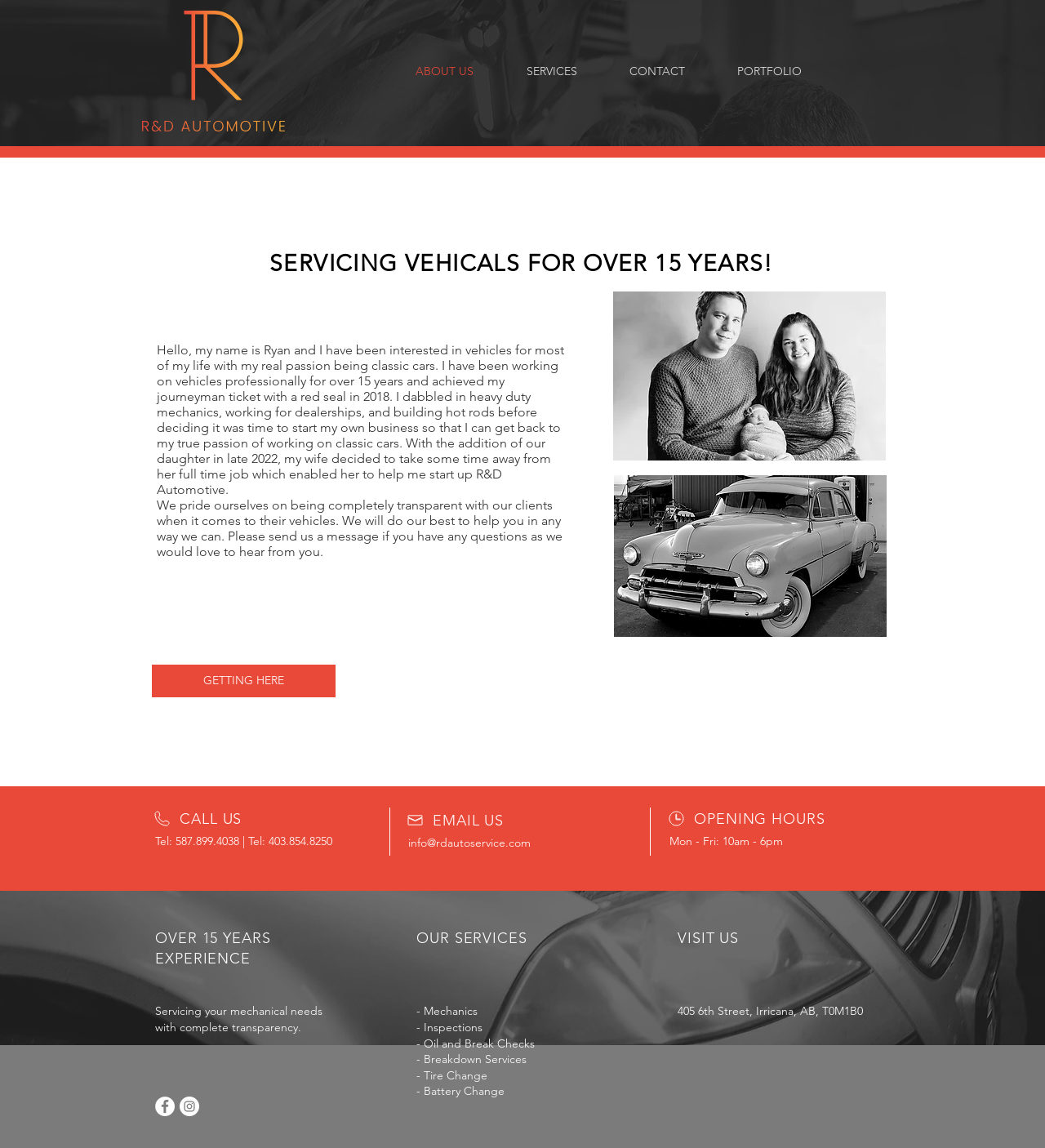Determine the main text heading of the webpage and provide its content.

SERVICING VEHICALS FOR OVER 15 YEARS!